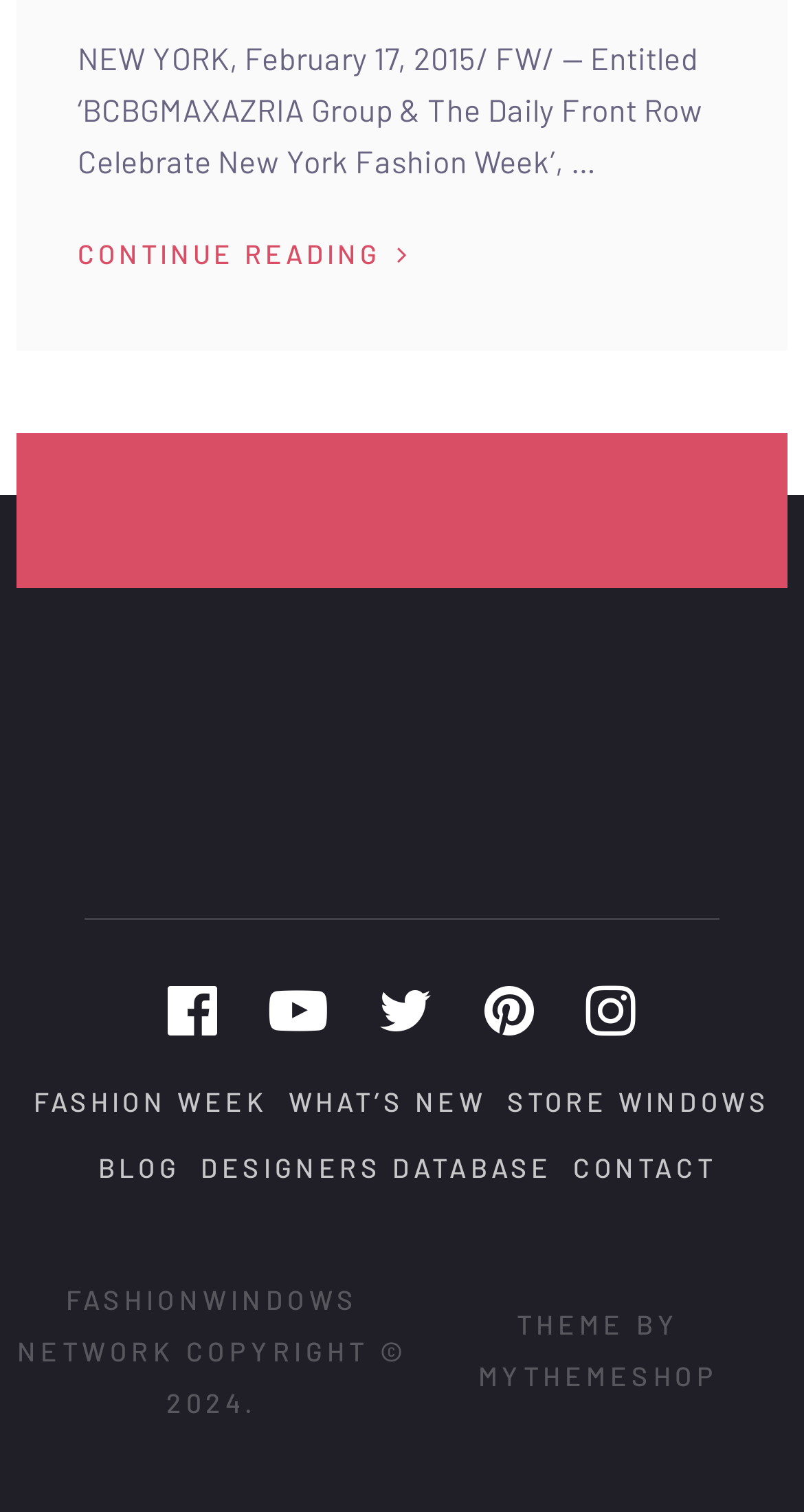Find the bounding box coordinates of the element's region that should be clicked in order to follow the given instruction: "Check related post Car Brochure PDF Free Download". The coordinates should consist of four float numbers between 0 and 1, i.e., [left, top, right, bottom].

None